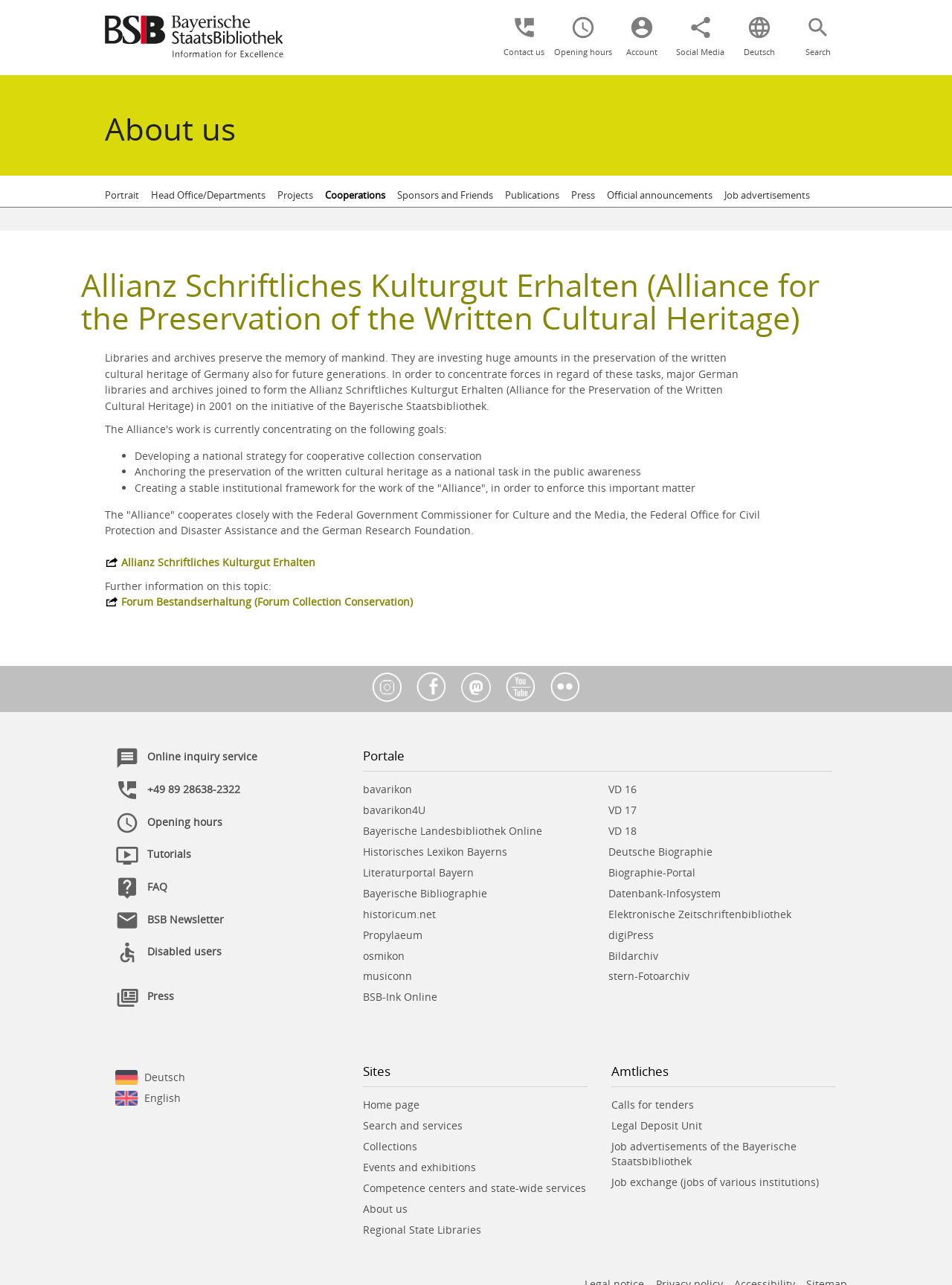What are the online services provided by the library?
Can you provide a detailed and comprehensive answer to the question?

The online services provided by the library can be found at the bottom of the webpage, which include online inquiry service, tutorials, and FAQ.